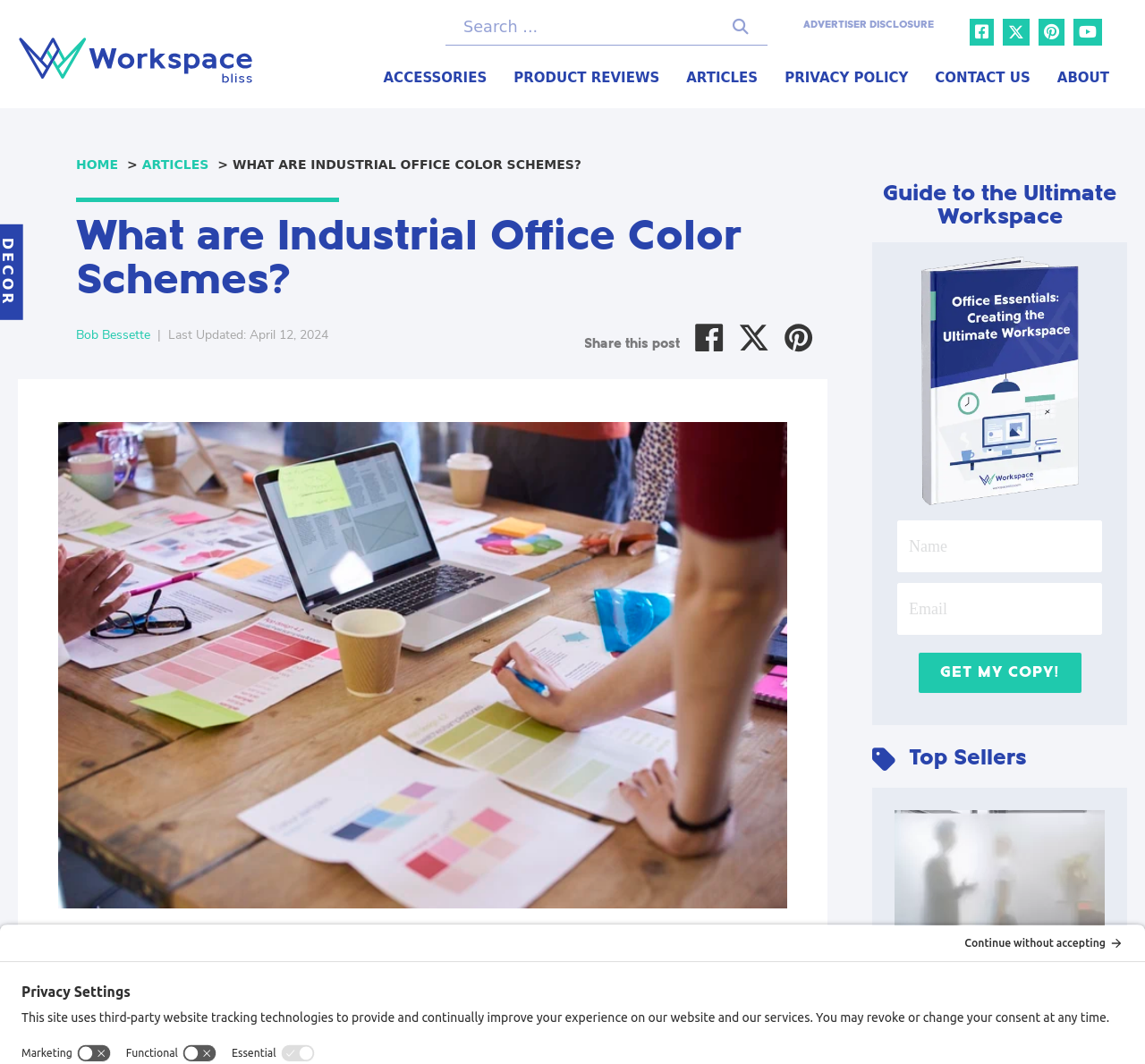Determine the bounding box coordinates for the area you should click to complete the following instruction: "Read the article by Bob Bessette".

[0.066, 0.304, 0.131, 0.327]